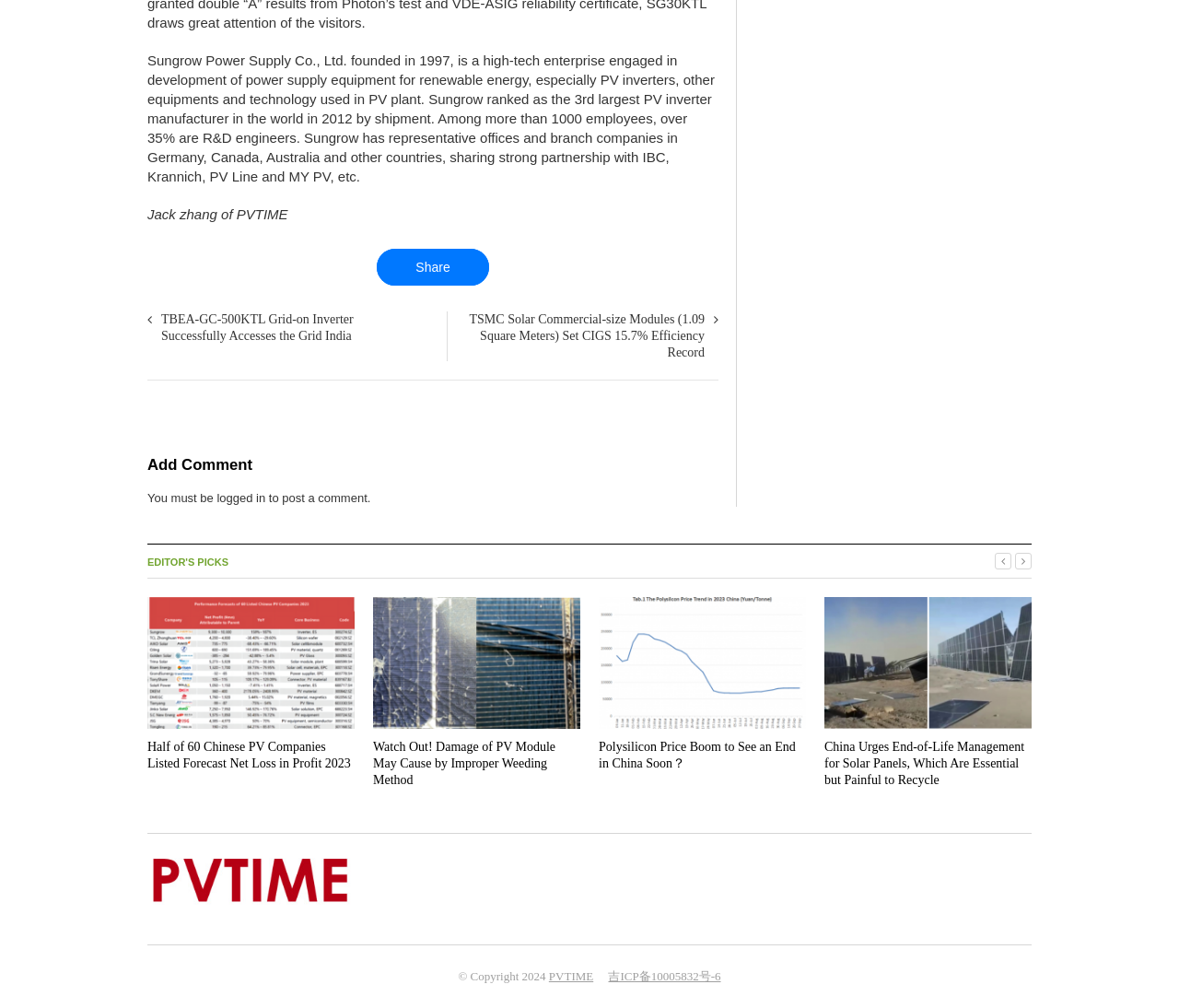Locate the bounding box coordinates of the clickable area to execute the instruction: "Read the article 'Half of 60 Chinese PV Companies Listed Forecast Net Loss in Profit 2023'". Provide the coordinates as four float numbers between 0 and 1, represented as [left, top, right, bottom].

[0.125, 0.717, 0.301, 0.731]